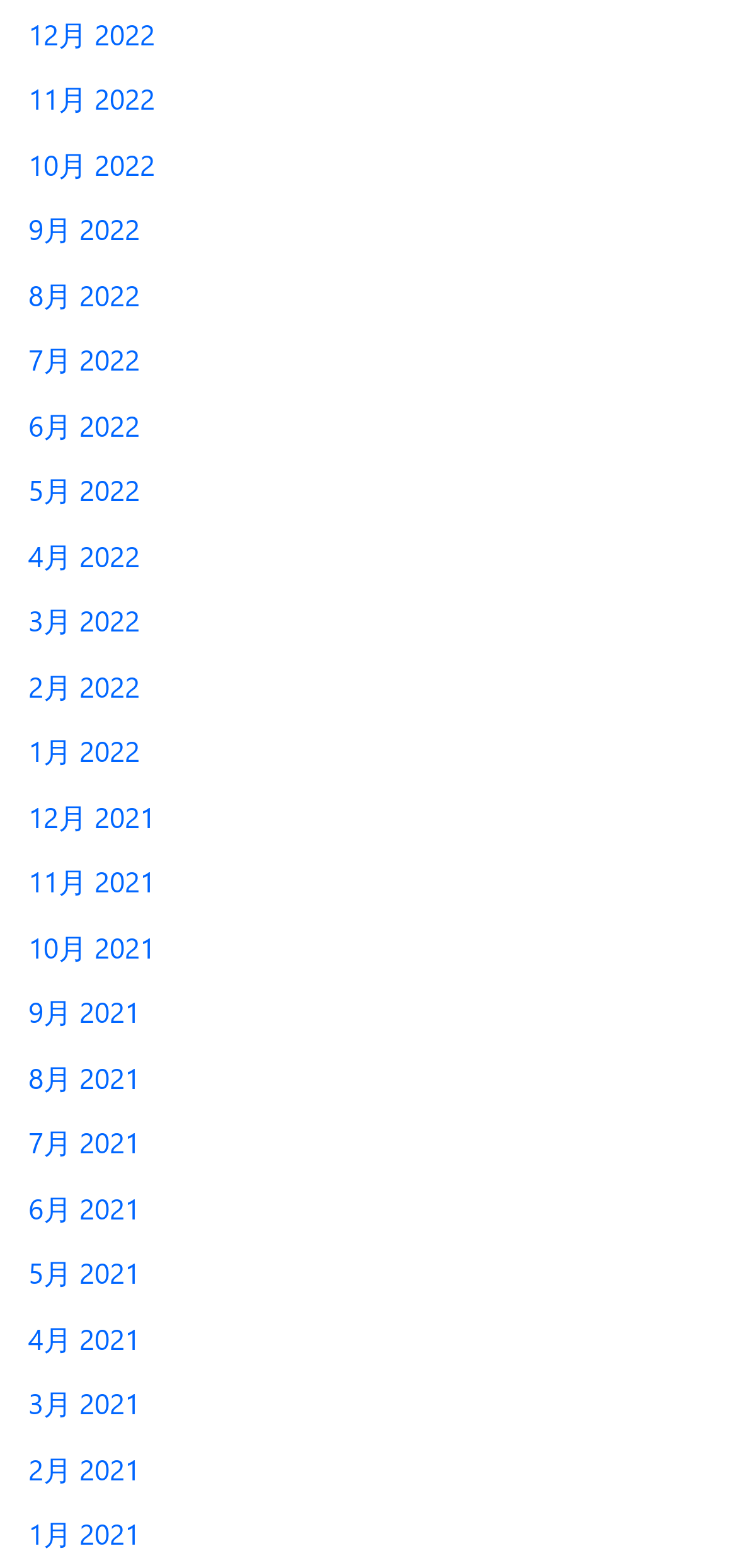Locate the bounding box coordinates of the element that should be clicked to execute the following instruction: "view November 2021".

[0.038, 0.55, 0.21, 0.574]